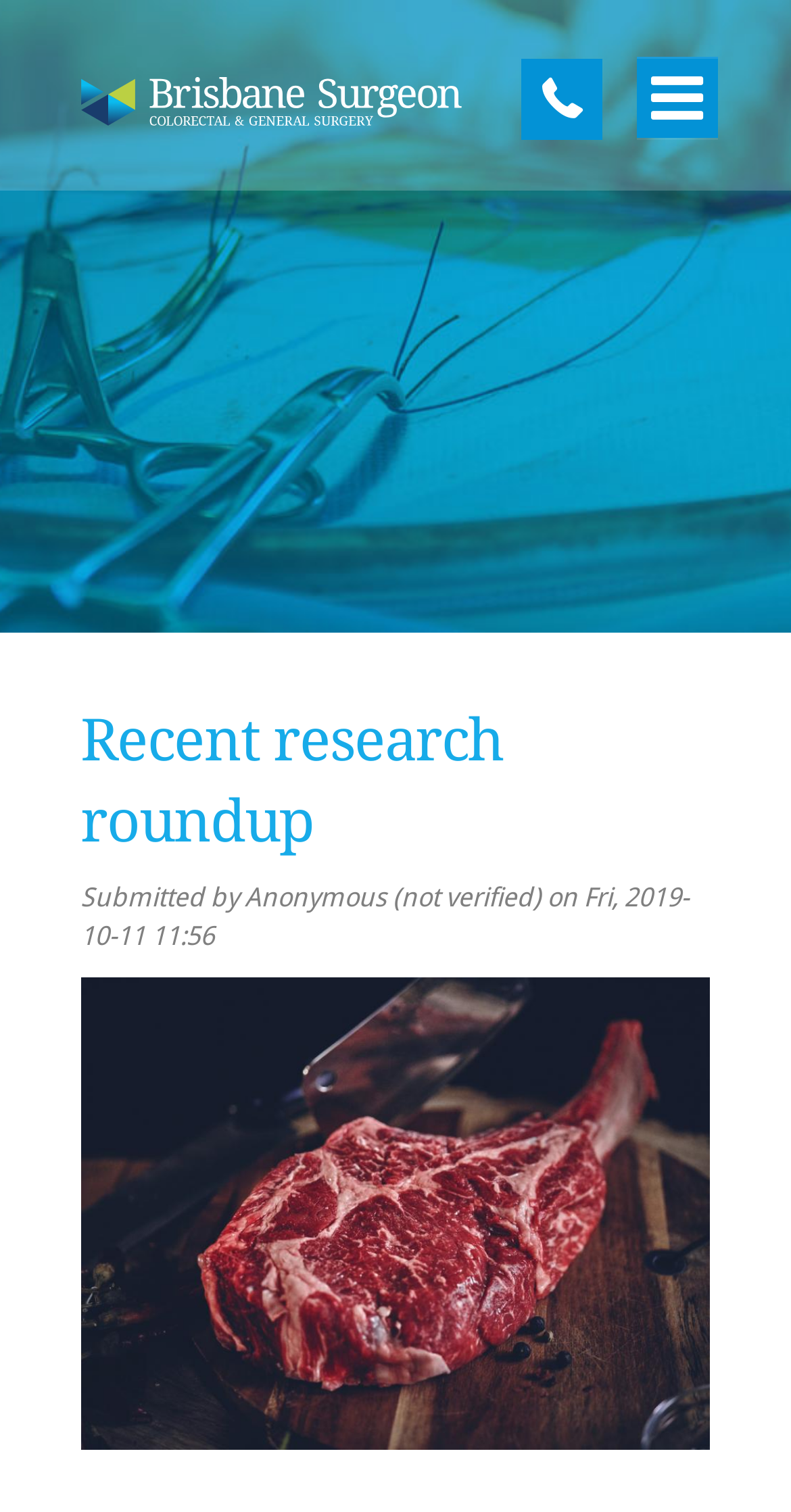Specify the bounding box coordinates of the area to click in order to execute this command: 'Navigate to the 'CONDITIONS' section'. The coordinates should consist of four float numbers ranging from 0 to 1, and should be formatted as [left, top, right, bottom].

[0.0, 0.357, 1.0, 0.43]